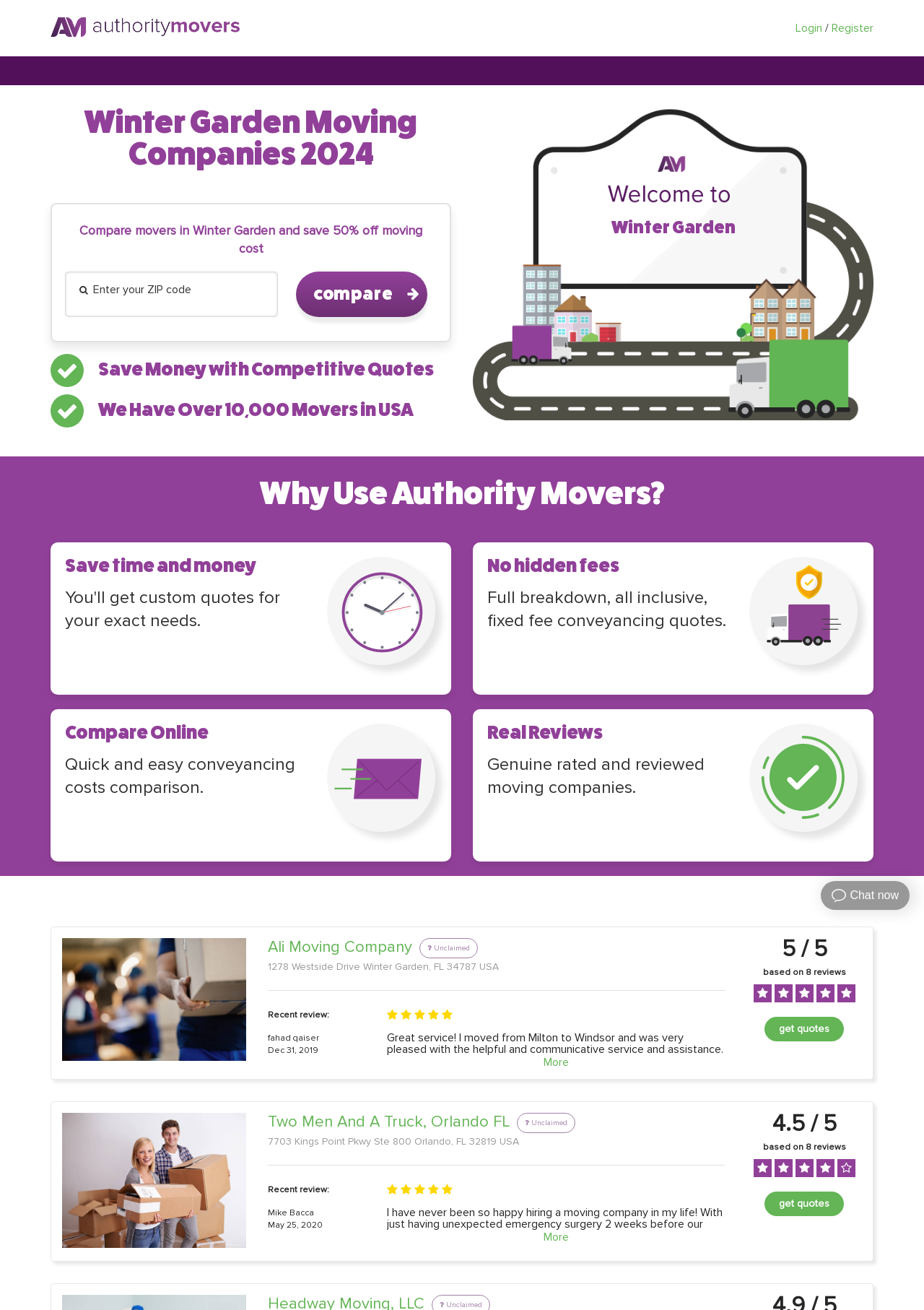What is the purpose of the 'compare' button?
Please provide a comprehensive and detailed answer to the question.

I inferred the purpose of the 'compare' button by looking at its position on the webpage, which is next to the text 'Compare movers in Winter Garden and save 50% off moving cost'. This suggests that the button is used to compare different moving companies.